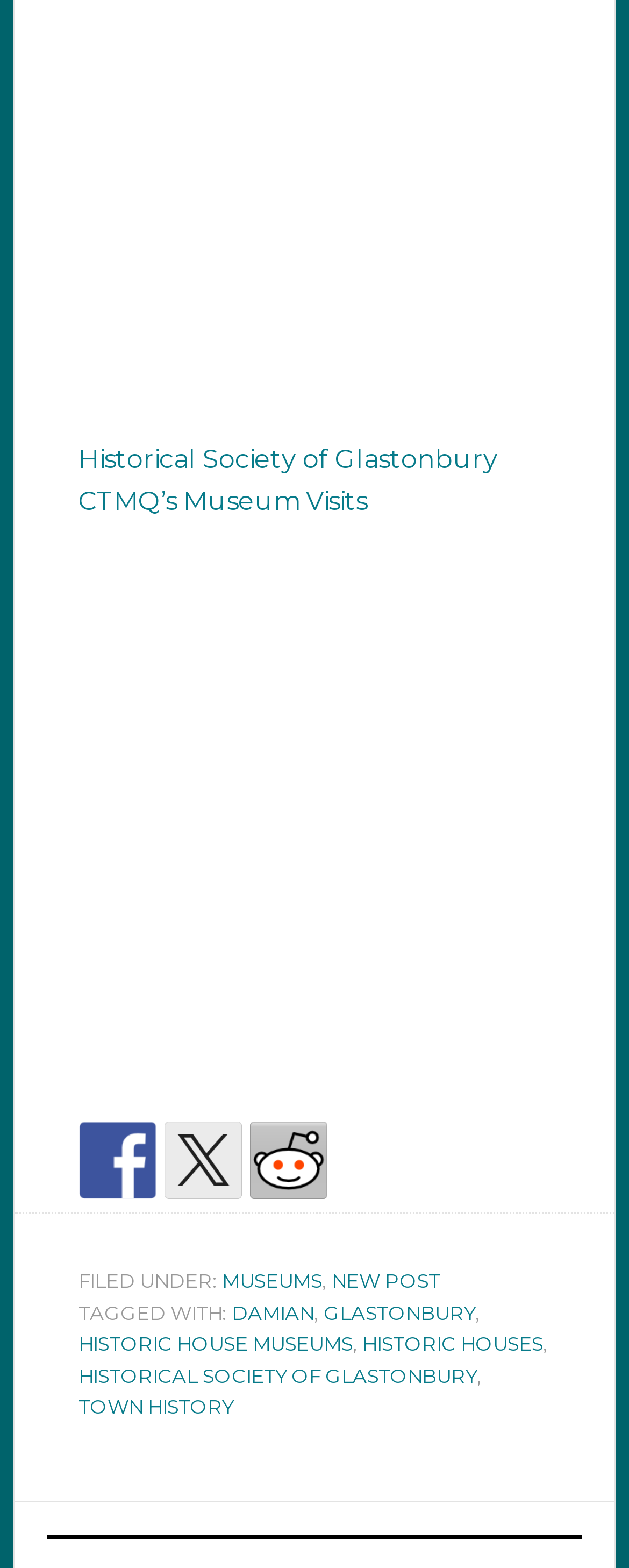Find the coordinates for the bounding box of the element with this description: "historic house museums".

[0.125, 0.849, 0.561, 0.865]